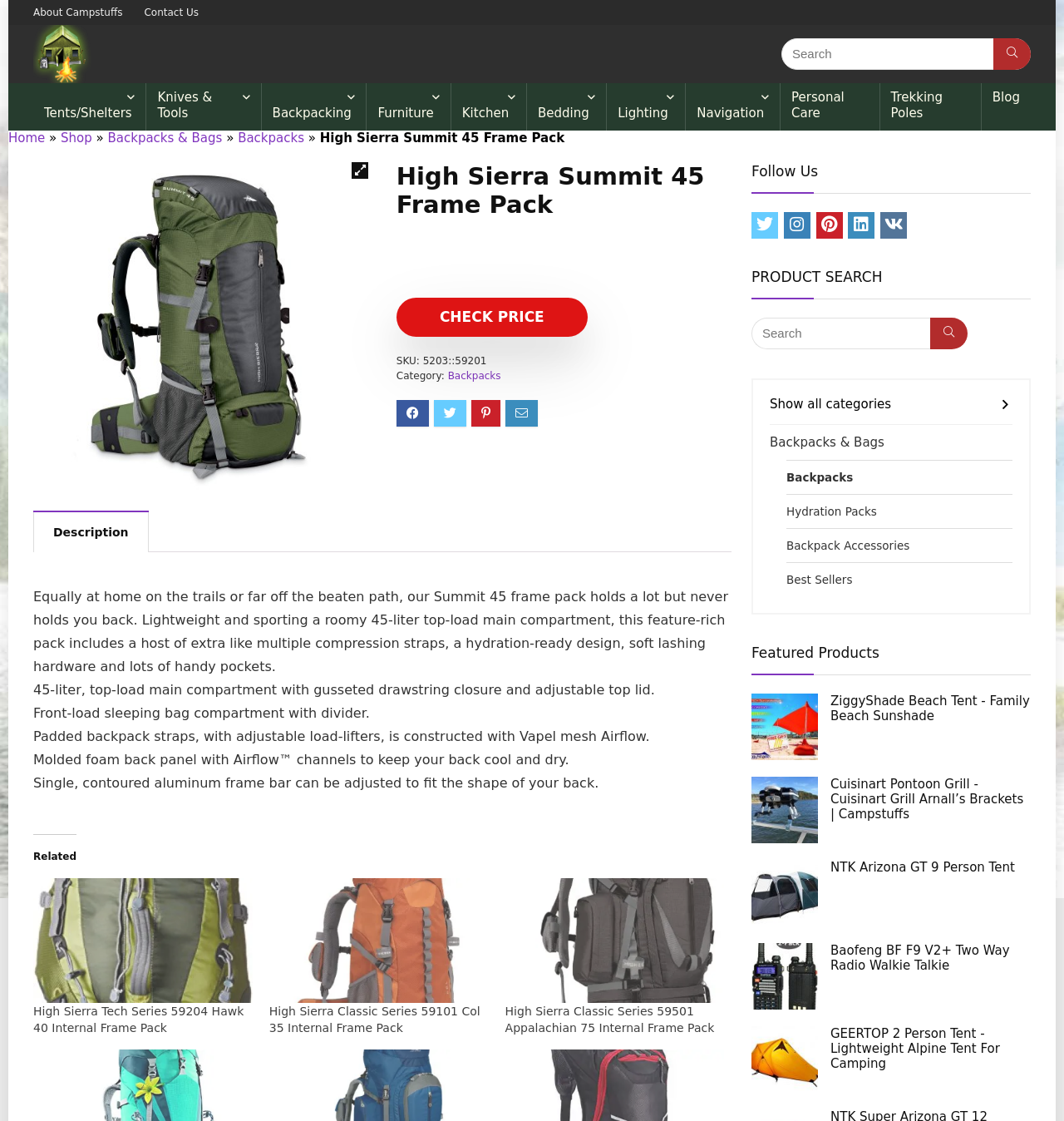What is the name of the product?
Based on the screenshot, give a detailed explanation to answer the question.

The name of the product can be found in the heading element with the text 'High Sierra Summit 45 Frame Pack' which is located at the top of the webpage.